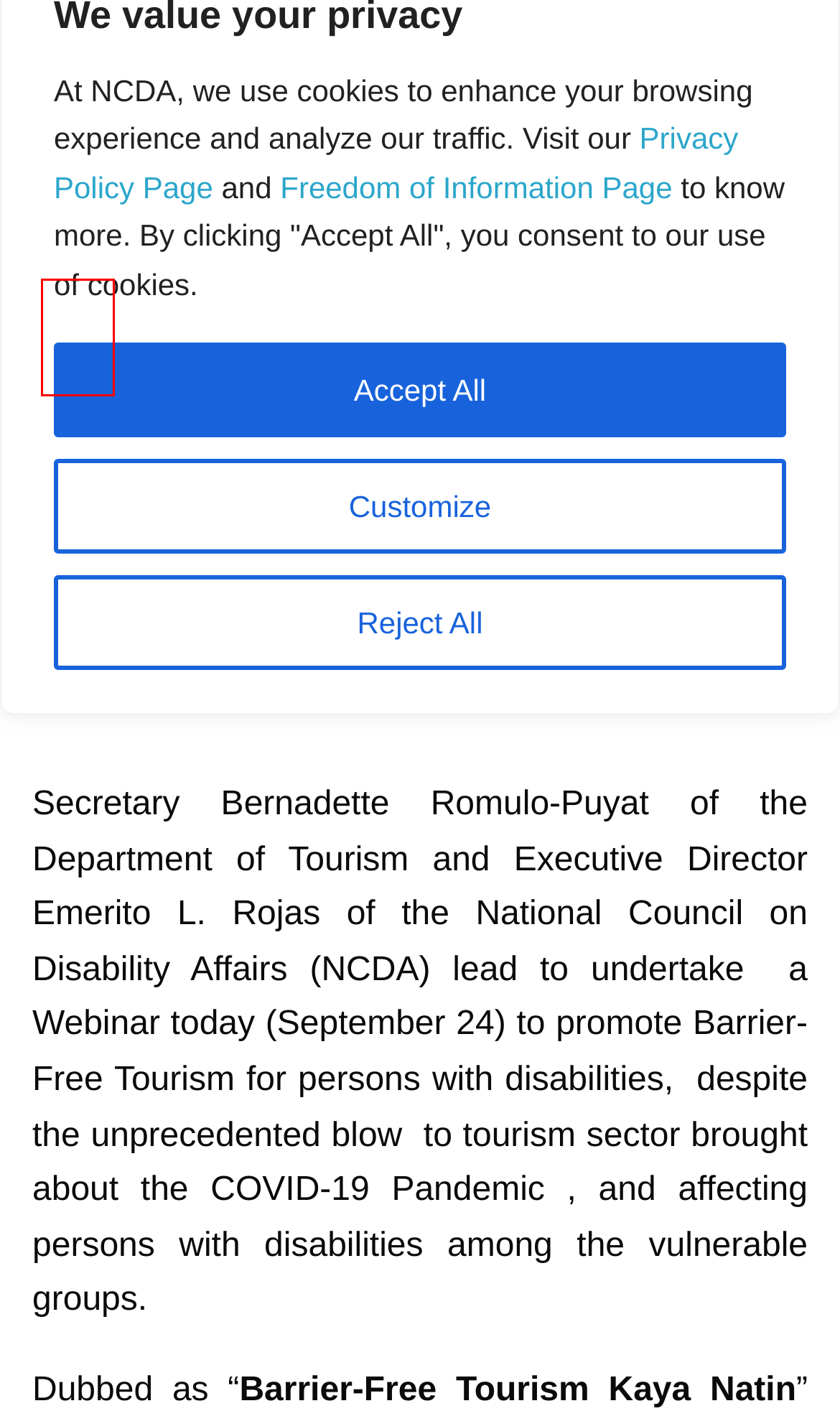You are given a screenshot of a webpage with a red rectangle bounding box around a UI element. Select the webpage description that best matches the new webpage after clicking the element in the bounding box. Here are the candidates:
A. Role | National Council on Disability Affairs
B. Historical Background | National Council on Disability Affairs
C. Governing Board Members | National Council on Disability Affairs
D. Thrusts and Directions | National Council on Disability Affairs
E. Privacy Policy | National Council on Disability Affairs
F. Powers and Functions | National Council on Disability Affairs
G. Legal Bases | National Council on Disability Affairs
H. NCDA Mandate | National Council on Disability Affairs

G